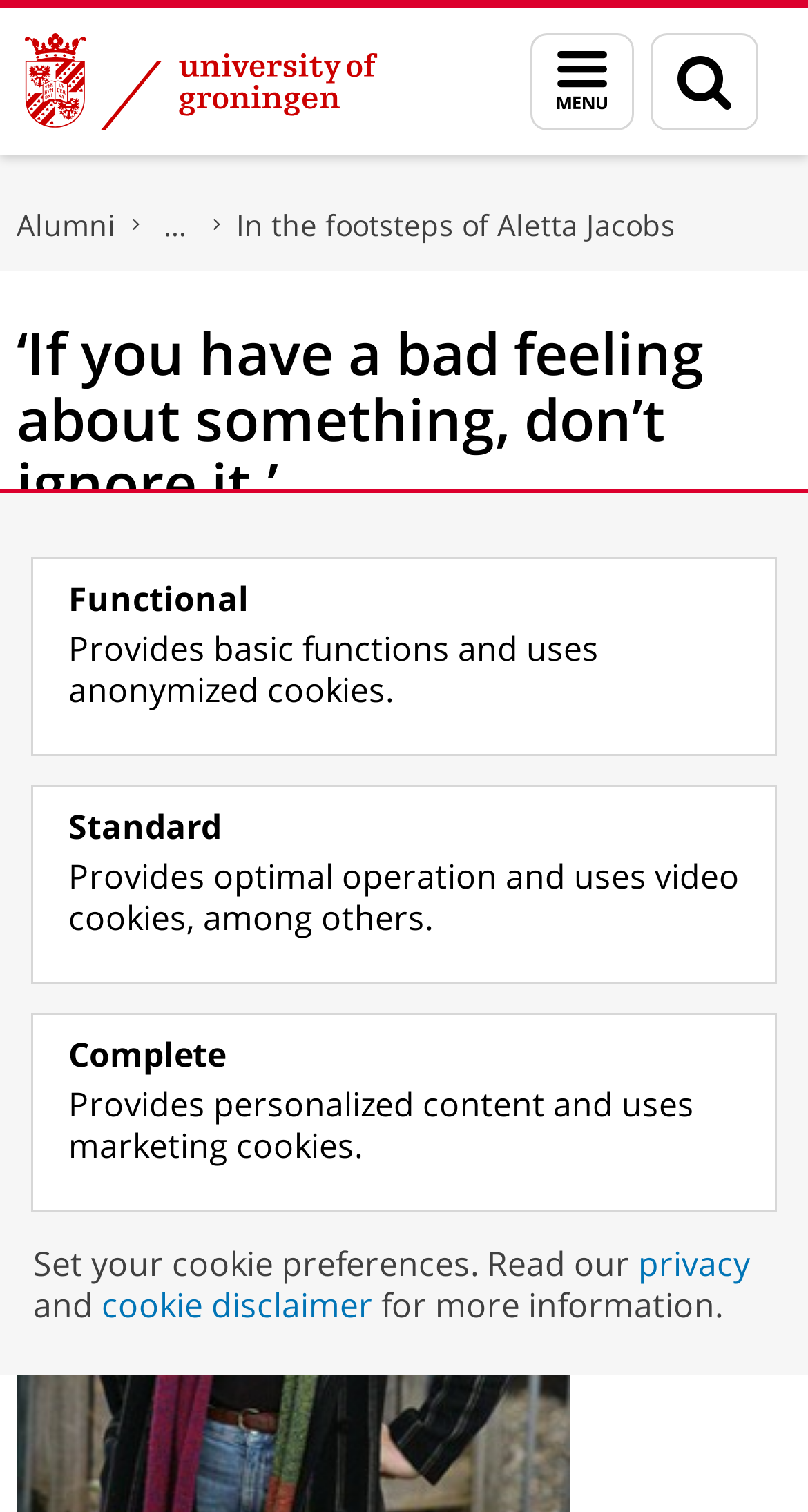Please respond in a single word or phrase: 
How many cookie preference options are there?

3